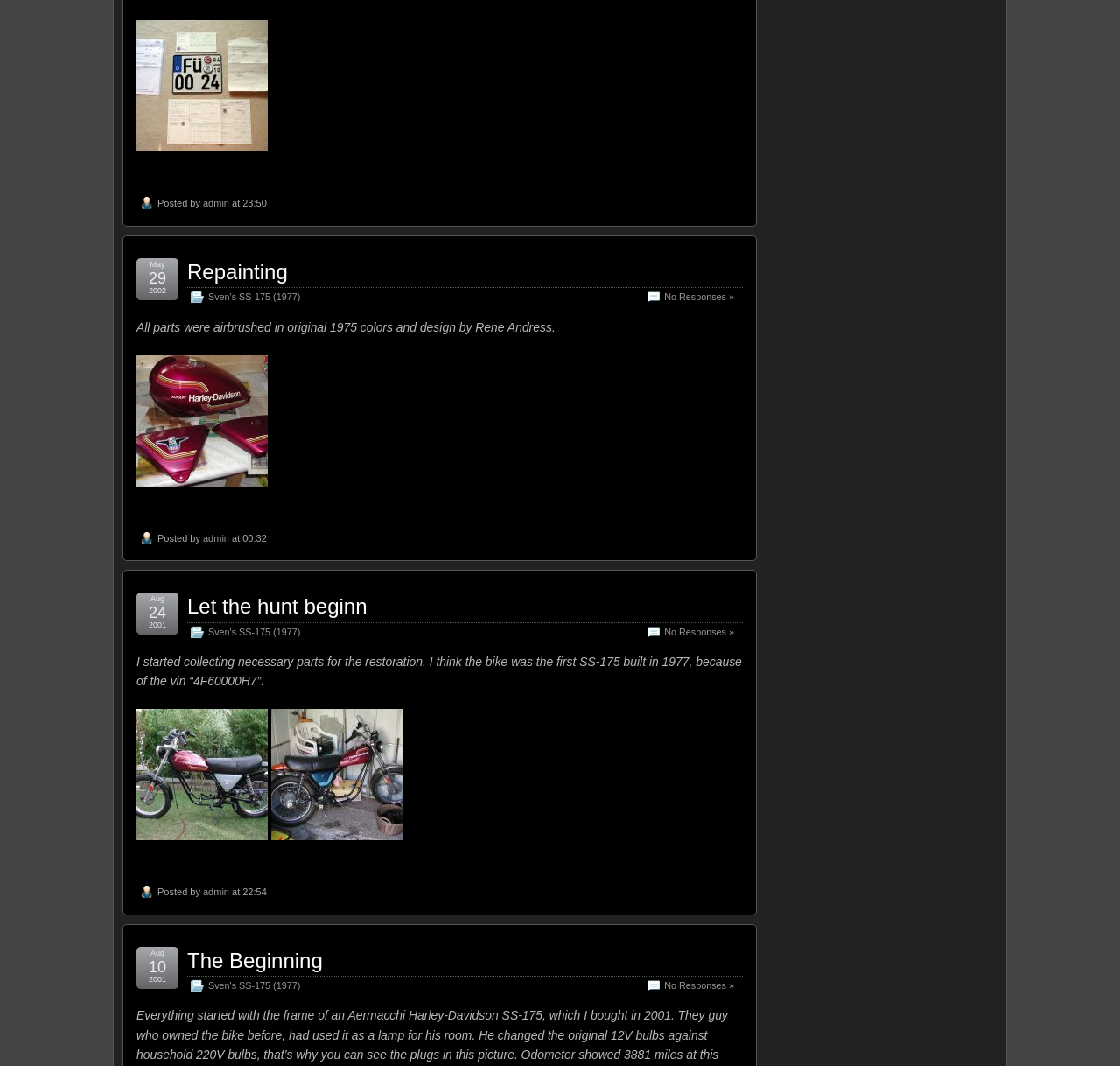Please specify the coordinates of the bounding box for the element that should be clicked to carry out this instruction: "View the article 'Let the hunt beginn'". The coordinates must be four float numbers between 0 and 1, formatted as [left, top, right, bottom].

[0.167, 0.558, 0.328, 0.58]